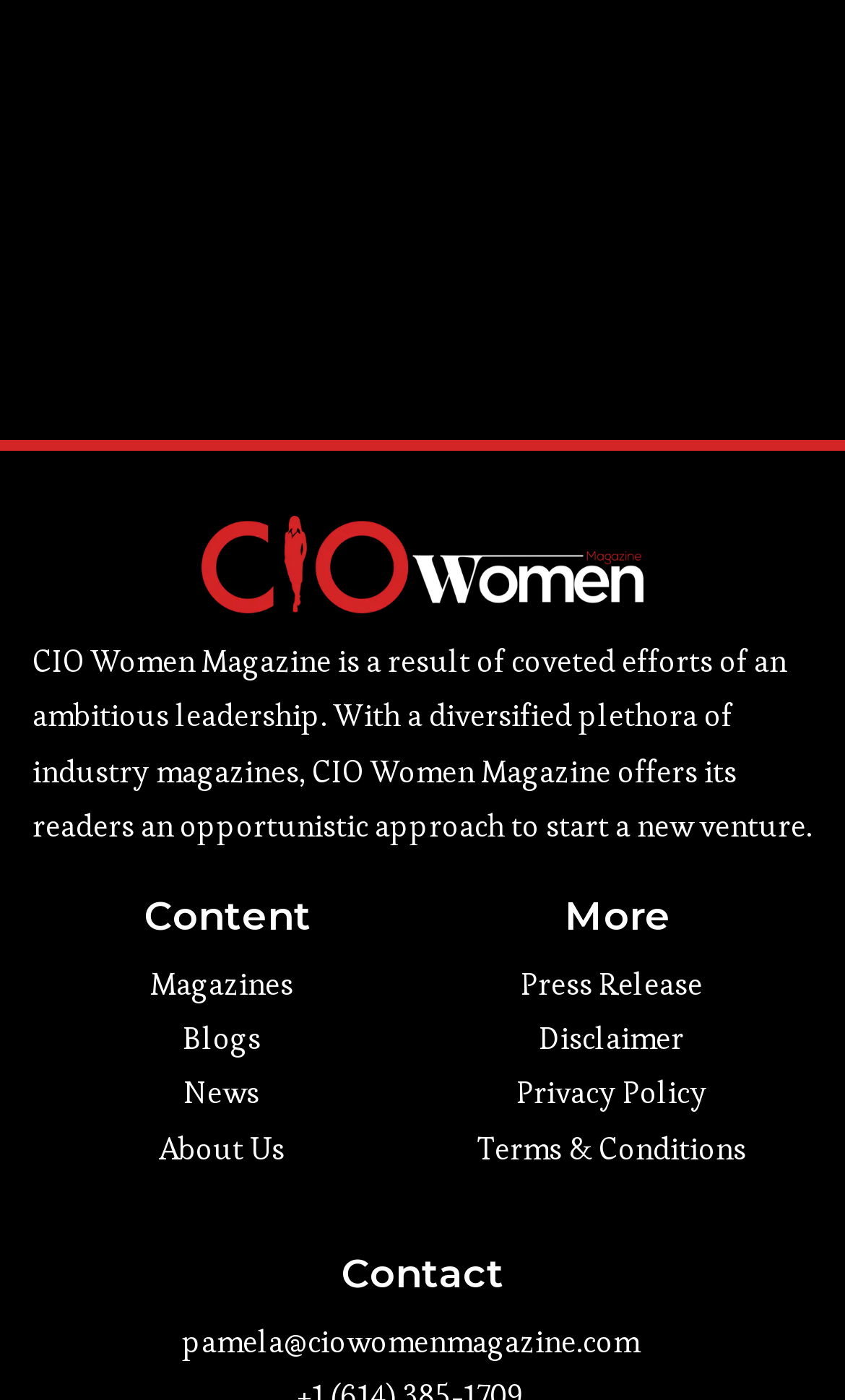Please give a one-word or short phrase response to the following question: 
What is the purpose of the magazine?

To offer an opportunistic approach to start a new venture